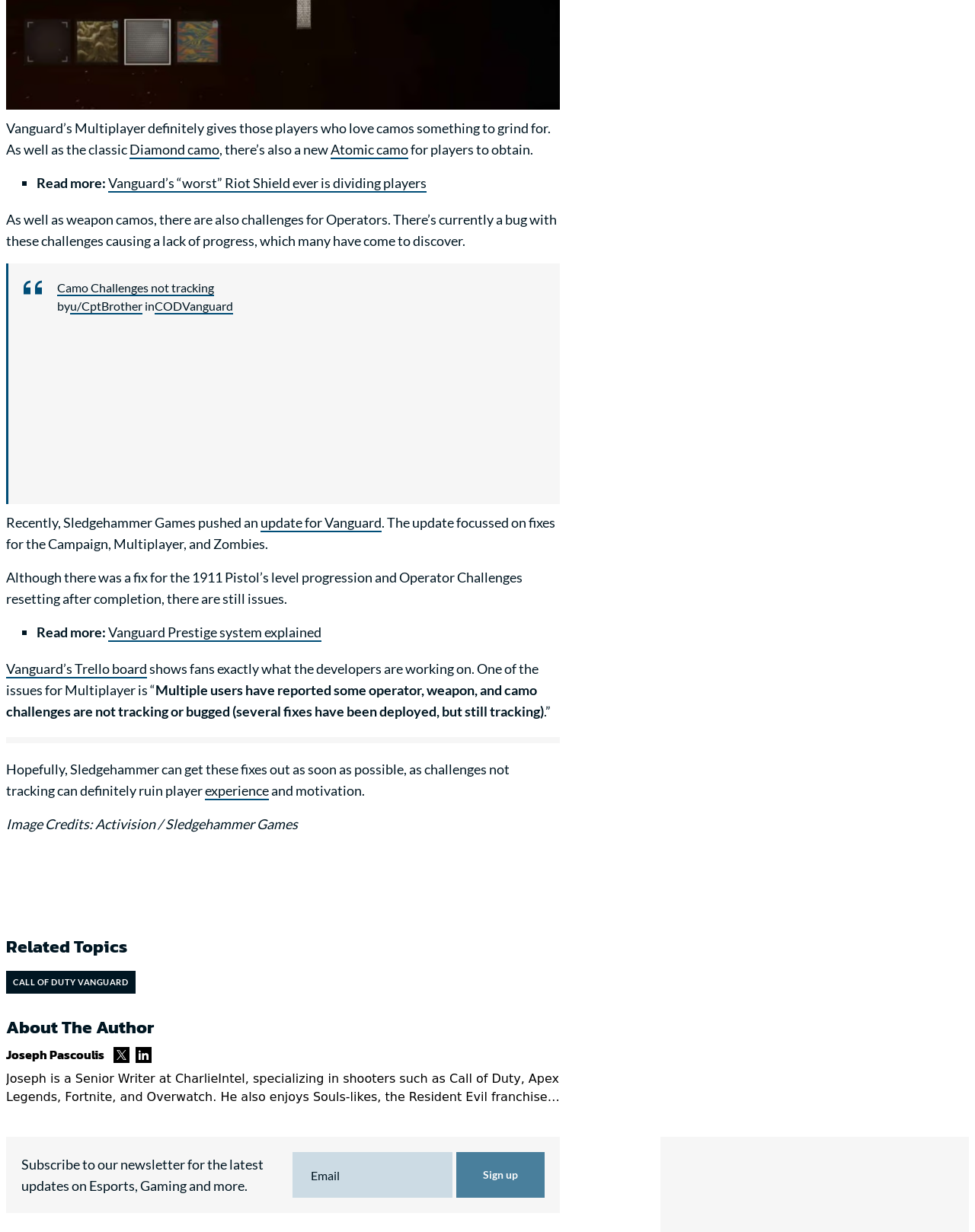What is the purpose of the update mentioned in the article?
Respond to the question with a well-detailed and thorough answer.

The question is asking about the purpose of the update mentioned in the article. By reading the text, we can find the sentence 'The update focussed on fixes for the Campaign, Multiplayer, and Zombies.' which directly answers the question.